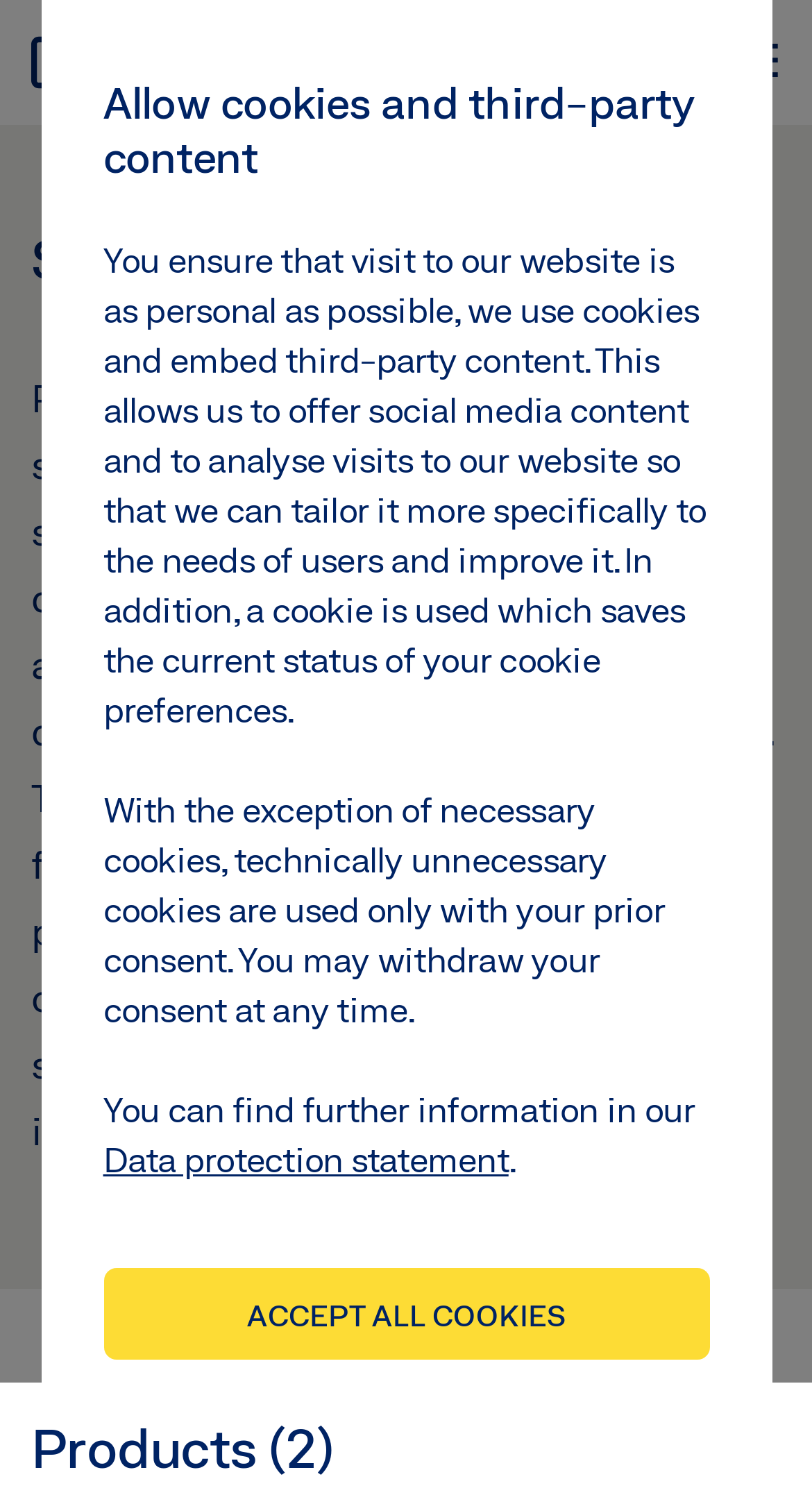From the screenshot, find the bounding box of the UI element matching this description: "Cookie settings". Supply the bounding box coordinates in the form [left, top, right, bottom], each a float between 0 and 1.

[0.127, 0.937, 0.873, 0.999]